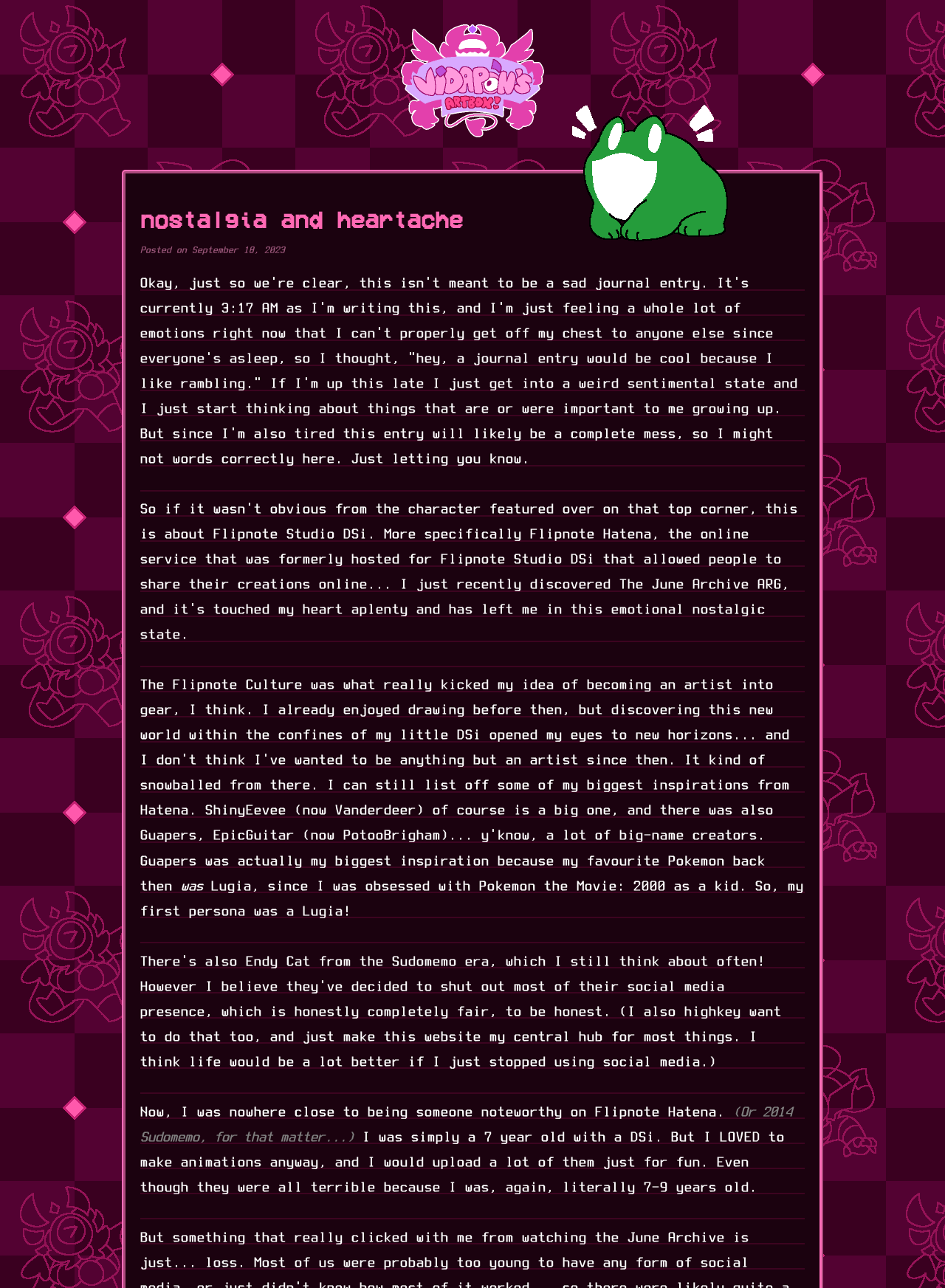What is the author's age when they started making animations?
Please use the image to provide an in-depth answer to the question.

The author states 'I was simply a 7 year old with a DSi. But I LOVED to make animations anyway, and I would upload a lot of them just for fun.' which reveals their age at the time.